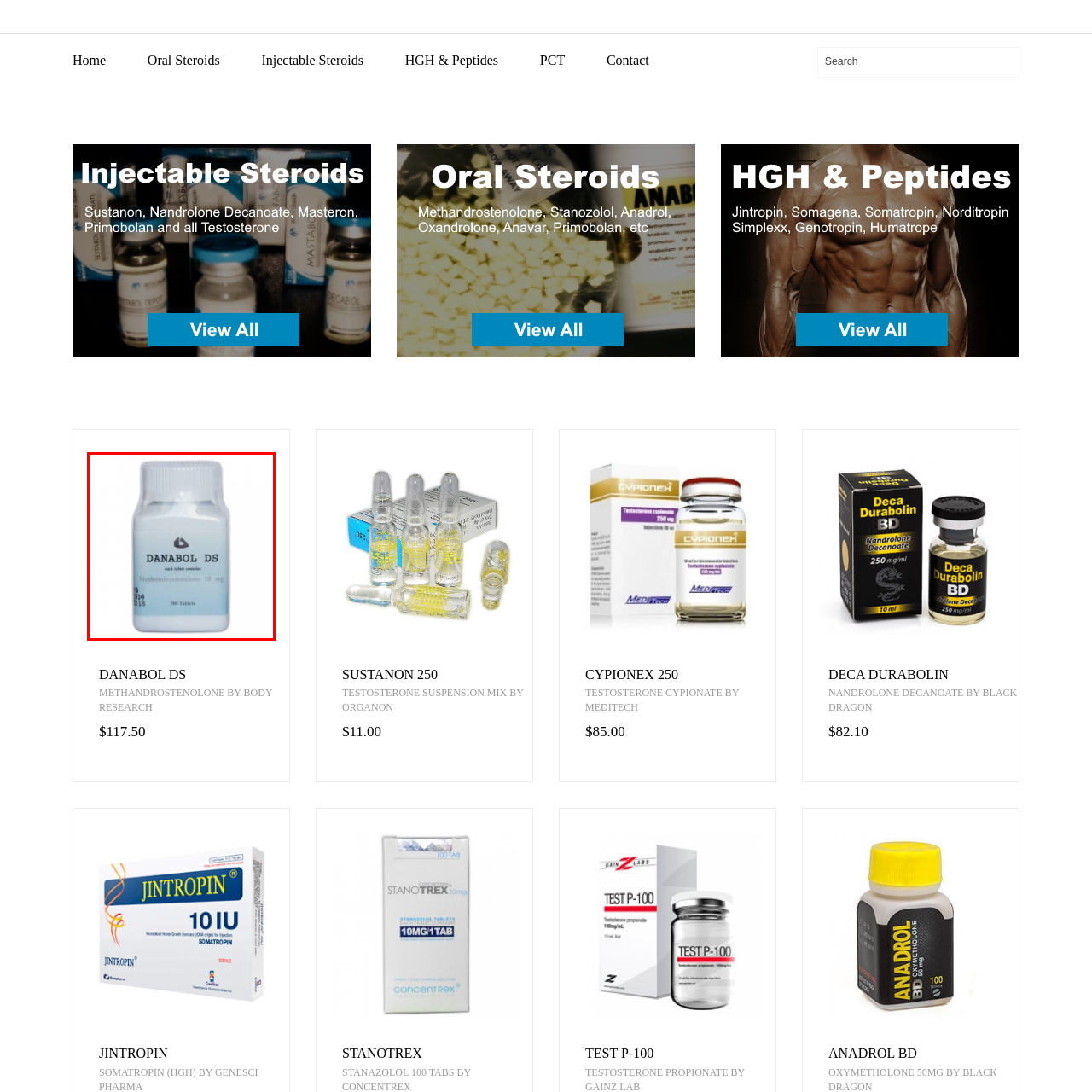Look at the section of the image marked by the red box and offer an in-depth answer to the next question considering the visual cues: What is the active ingredient of Danabol DS?

The active ingredient of Danabol DS is mentioned on the label, which states that each tablet contains 10mg of Methandrosternolone.